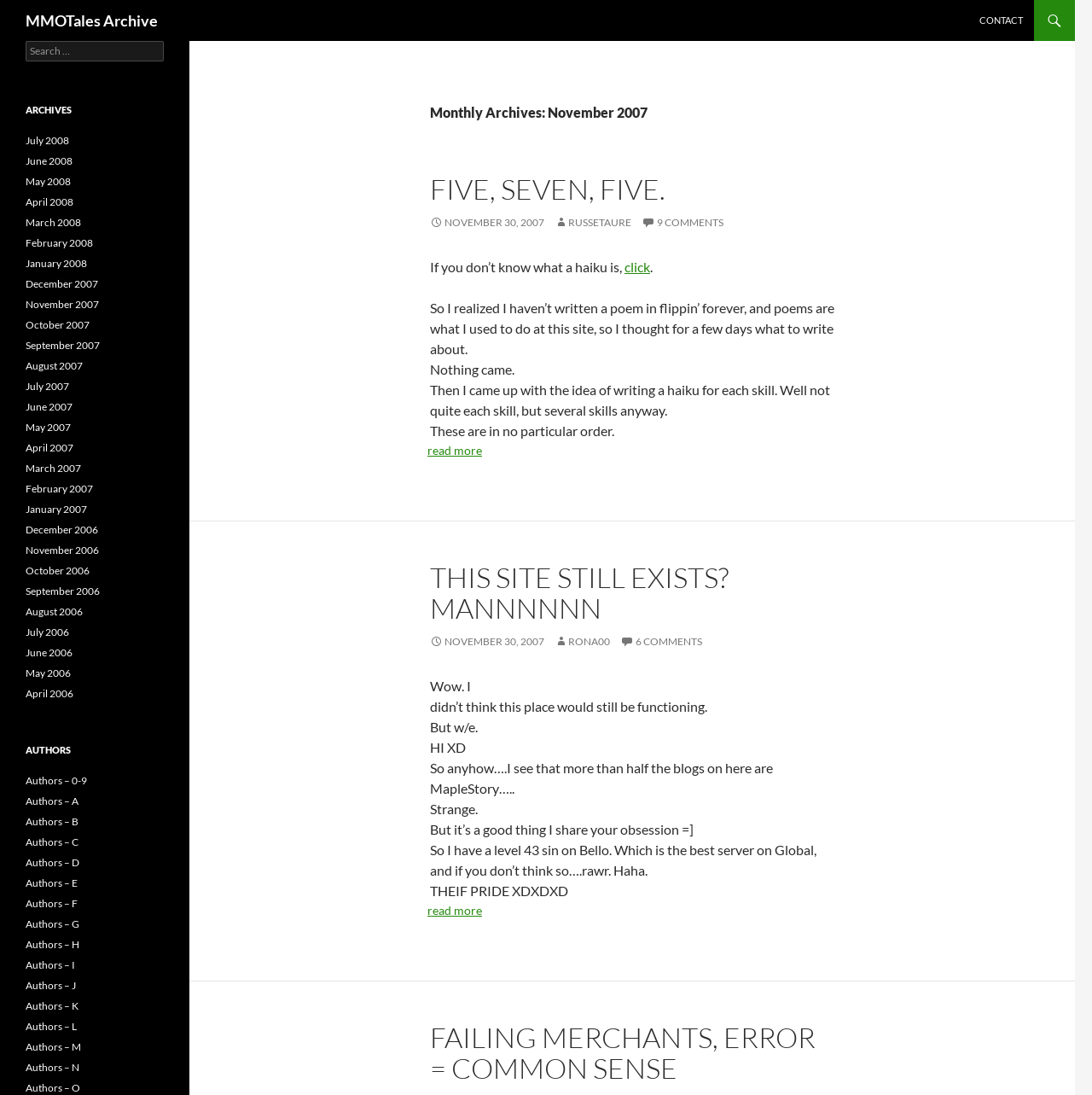Using the element description: "May 2007", determine the bounding box coordinates for the specified UI element. The coordinates should be four float numbers between 0 and 1, [left, top, right, bottom].

[0.023, 0.384, 0.065, 0.396]